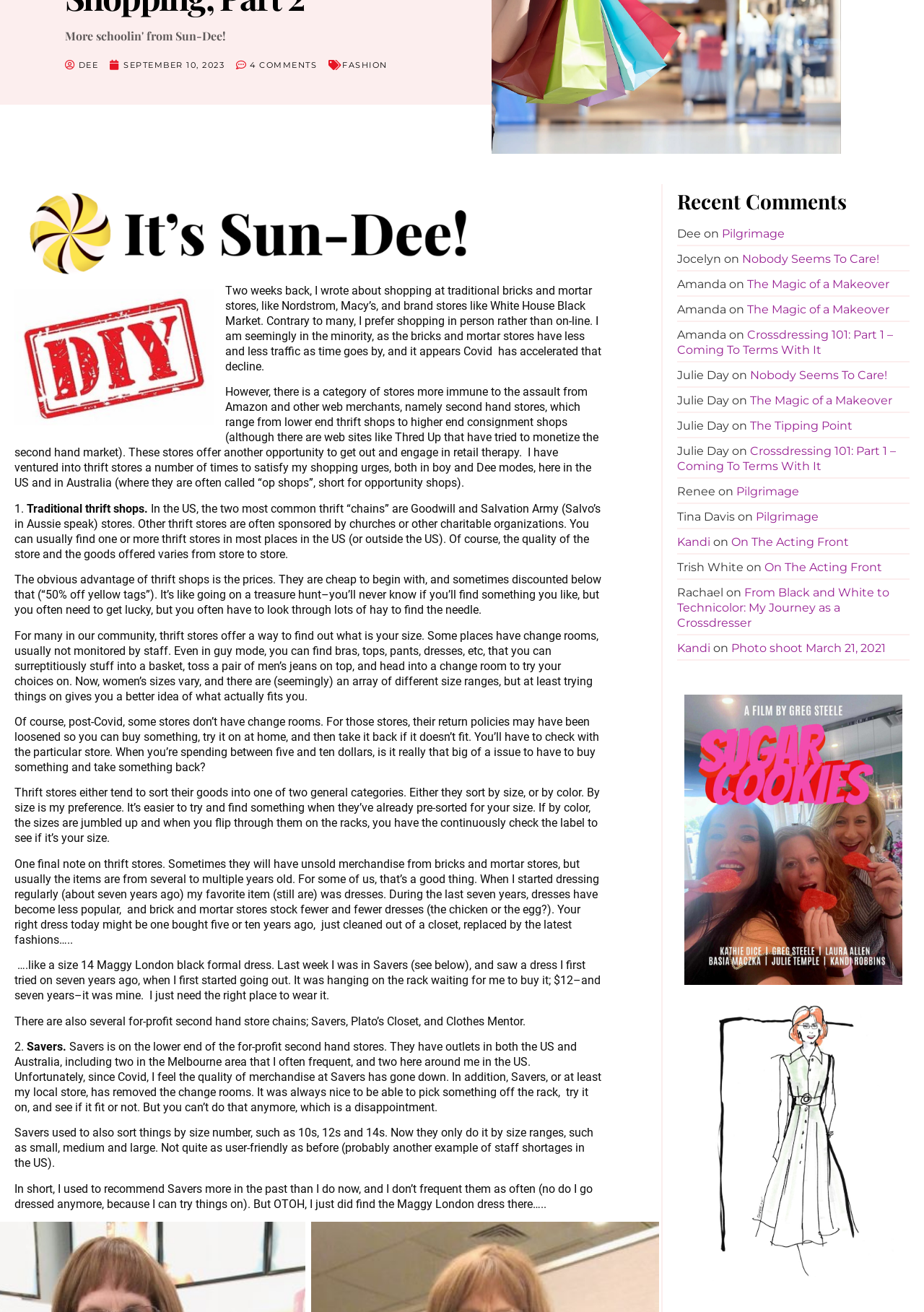Identify the bounding box coordinates for the UI element described by the following text: "On The Acting Front". Provide the coordinates as four float numbers between 0 and 1, in the format [left, top, right, bottom].

[0.791, 0.408, 0.919, 0.418]